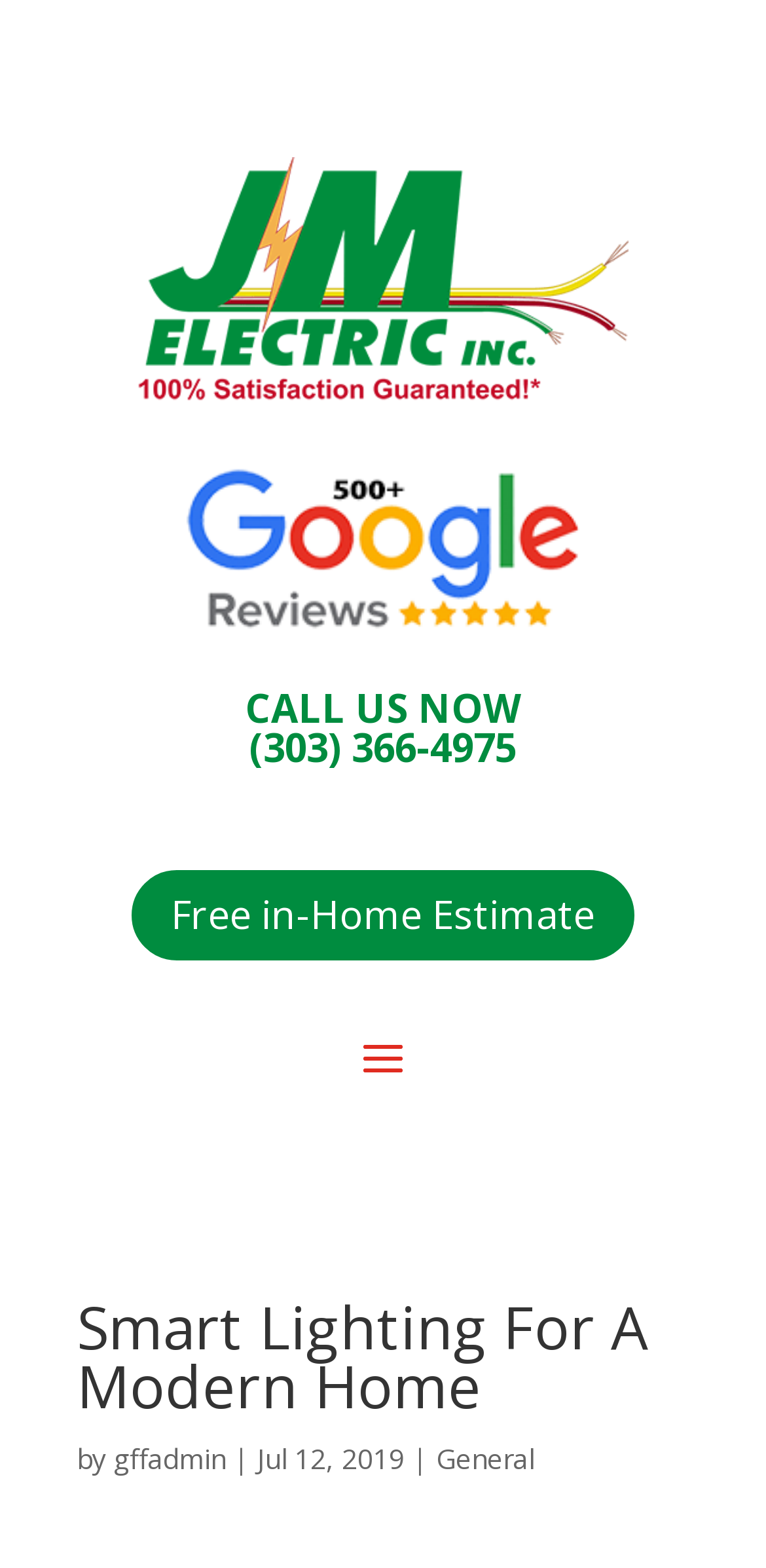Using the webpage screenshot and the element description (303) 366-4975, determine the bounding box coordinates. Specify the coordinates in the format (top-left x, top-left y, bottom-right x, bottom-right y) with values ranging from 0 to 1.

[0.326, 0.46, 0.674, 0.494]